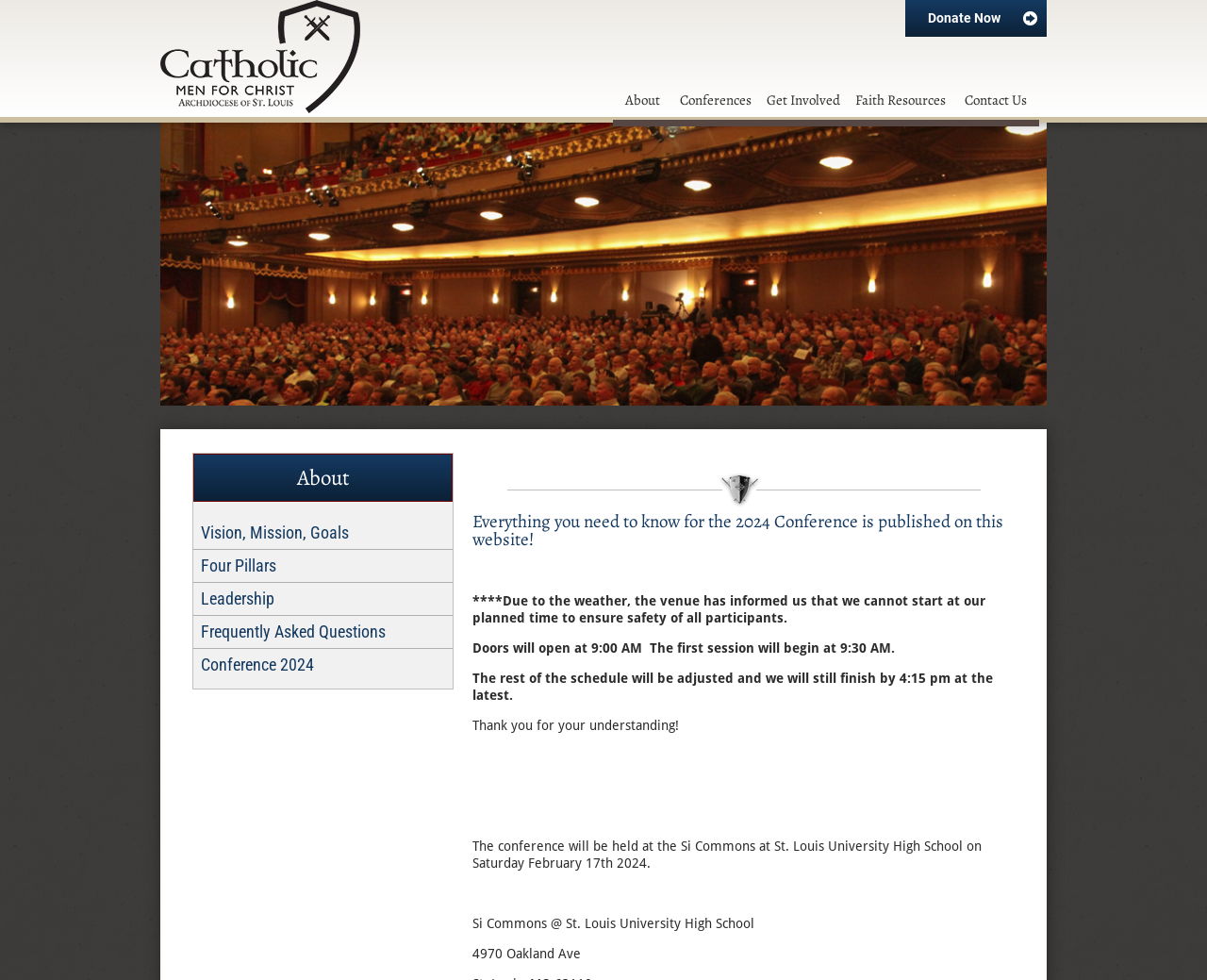What time will the doors open for the 2024 Conference?
Using the image as a reference, deliver a detailed and thorough answer to the question.

According to the announcement on the webpage, due to weather conditions, the doors will open at 9:00 AM, and the first session will begin at 9:30 AM.